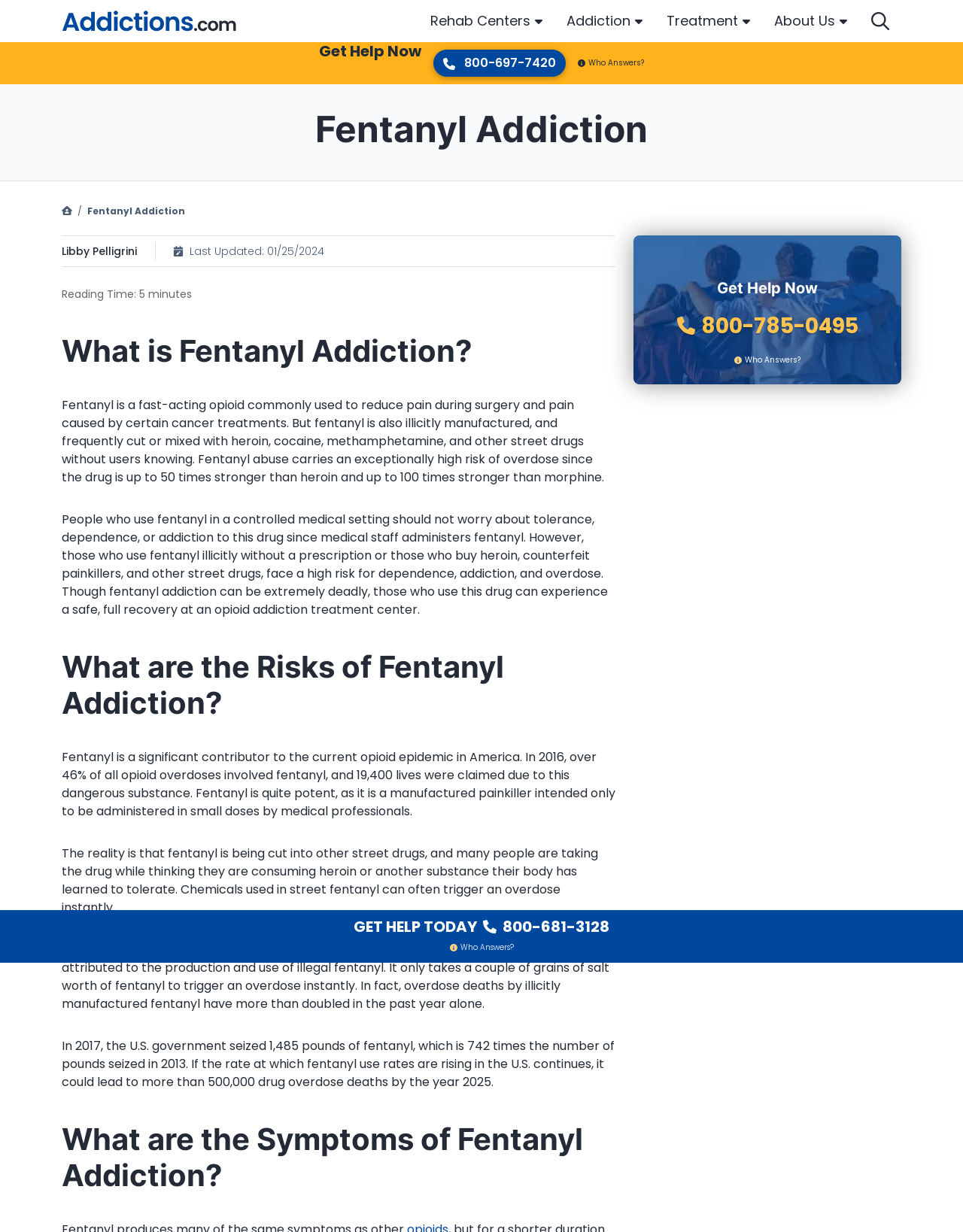Highlight the bounding box of the UI element that corresponds to this description: "Addiction".

[0.576, 0.0, 0.68, 0.034]